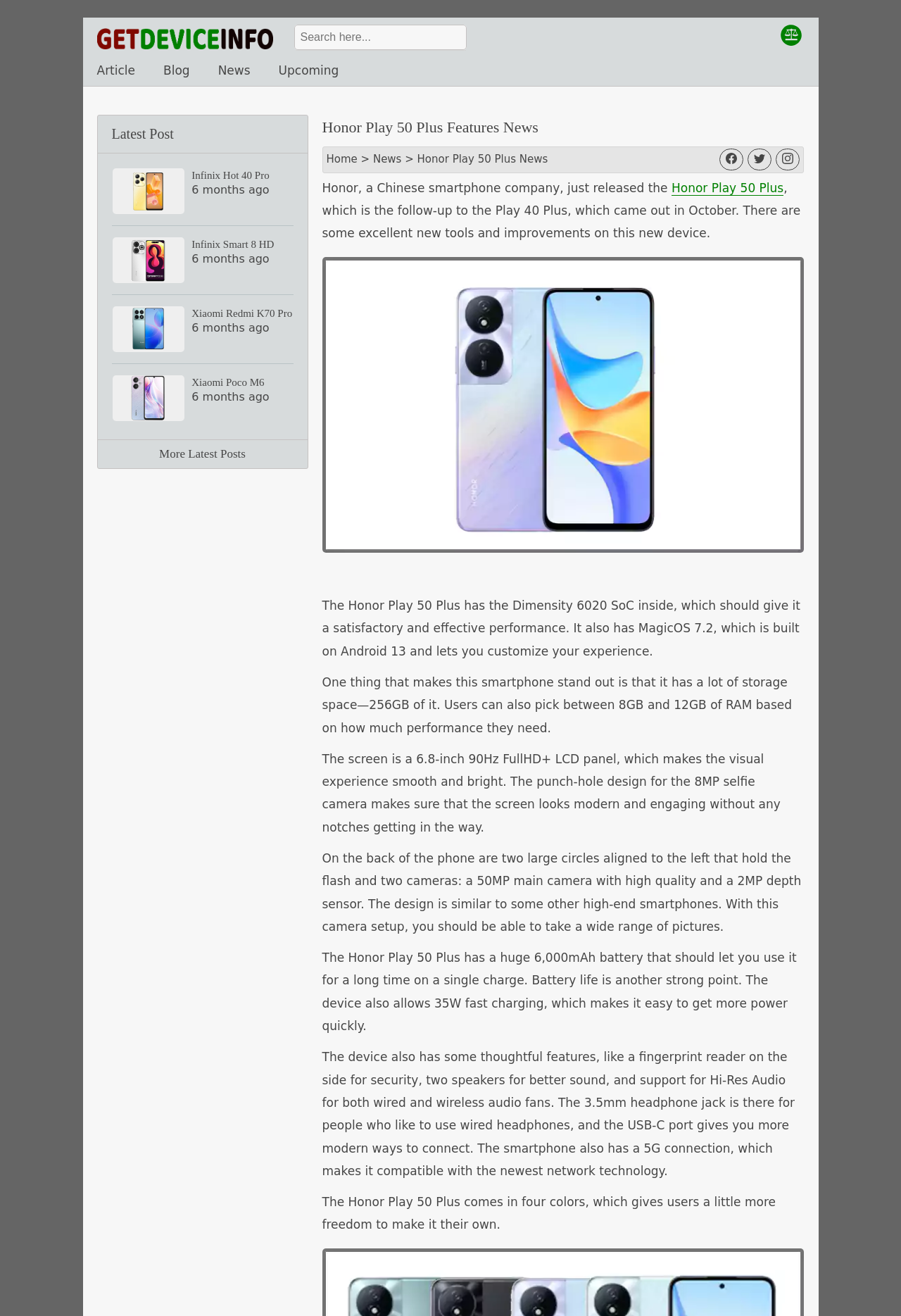Pinpoint the bounding box coordinates for the area that should be clicked to perform the following instruction: "Share on Facebook".

[0.798, 0.113, 0.825, 0.129]